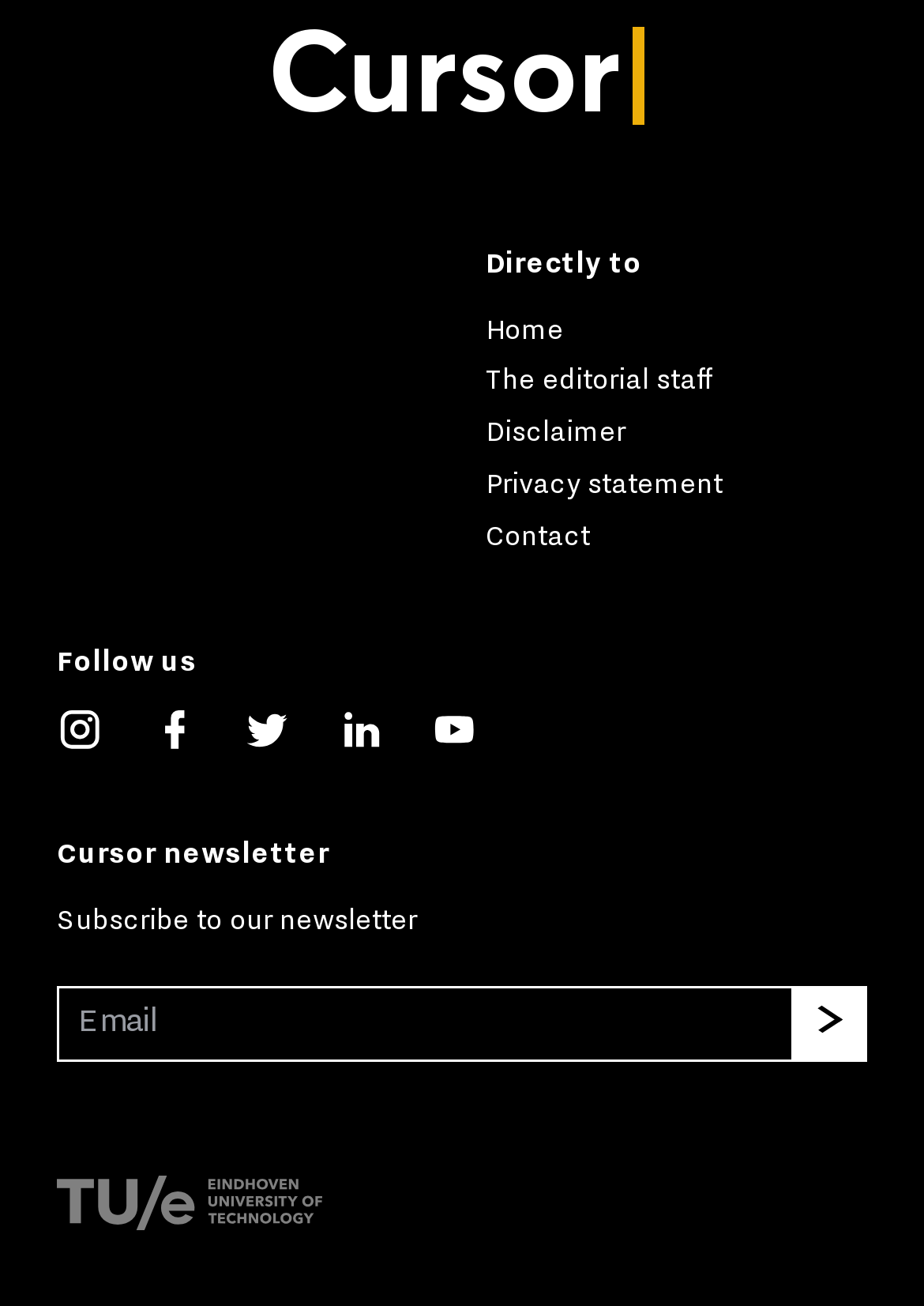Find the bounding box coordinates of the element to click in order to complete the given instruction: "Go to the 'Home' page."

[0.526, 0.239, 0.61, 0.264]